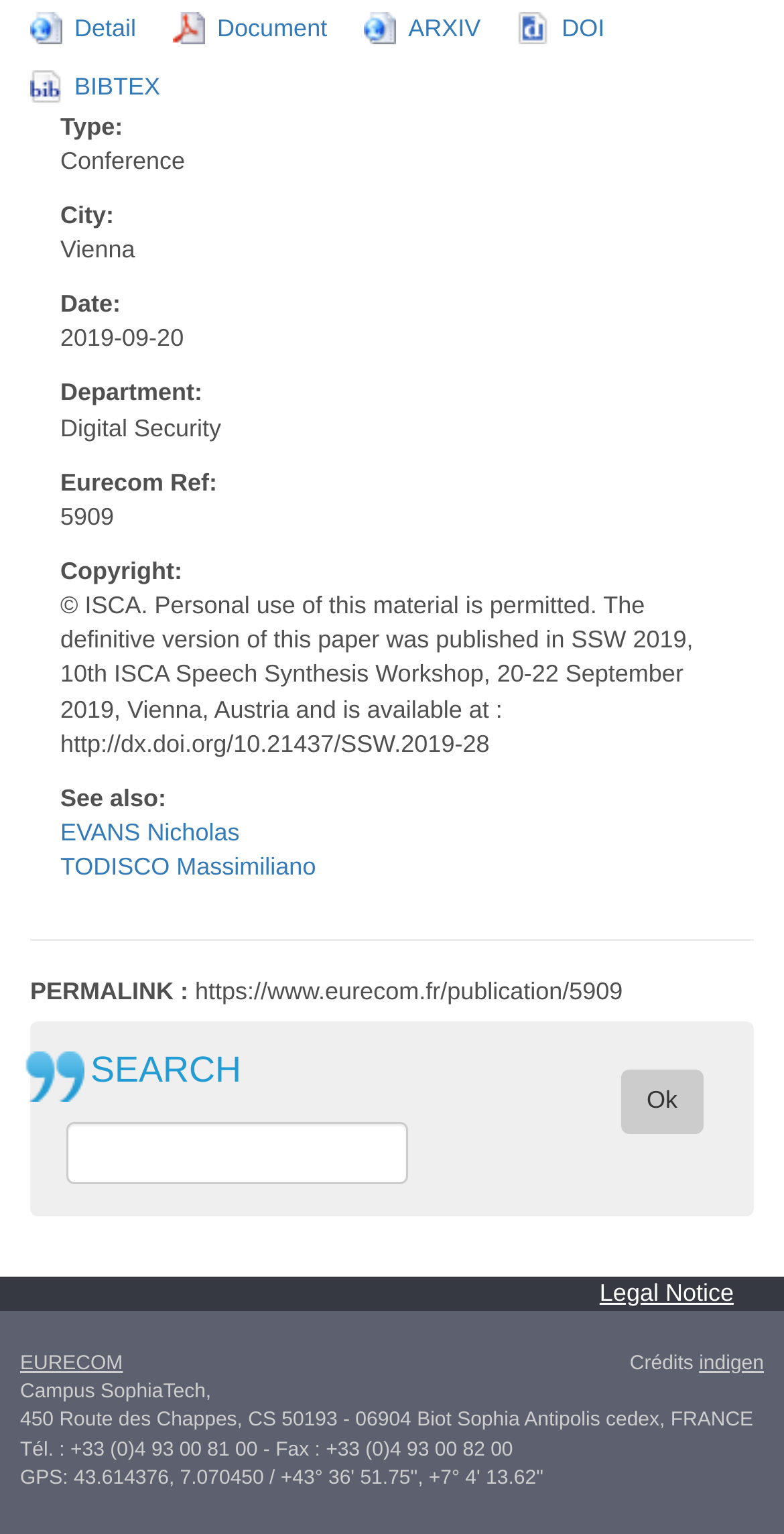Analyze the image and answer the question with as much detail as possible: 
What is the Eurecom reference number?

I found the answer by looking at the static text 'Eurecom Ref:' and its corresponding value '5909'.